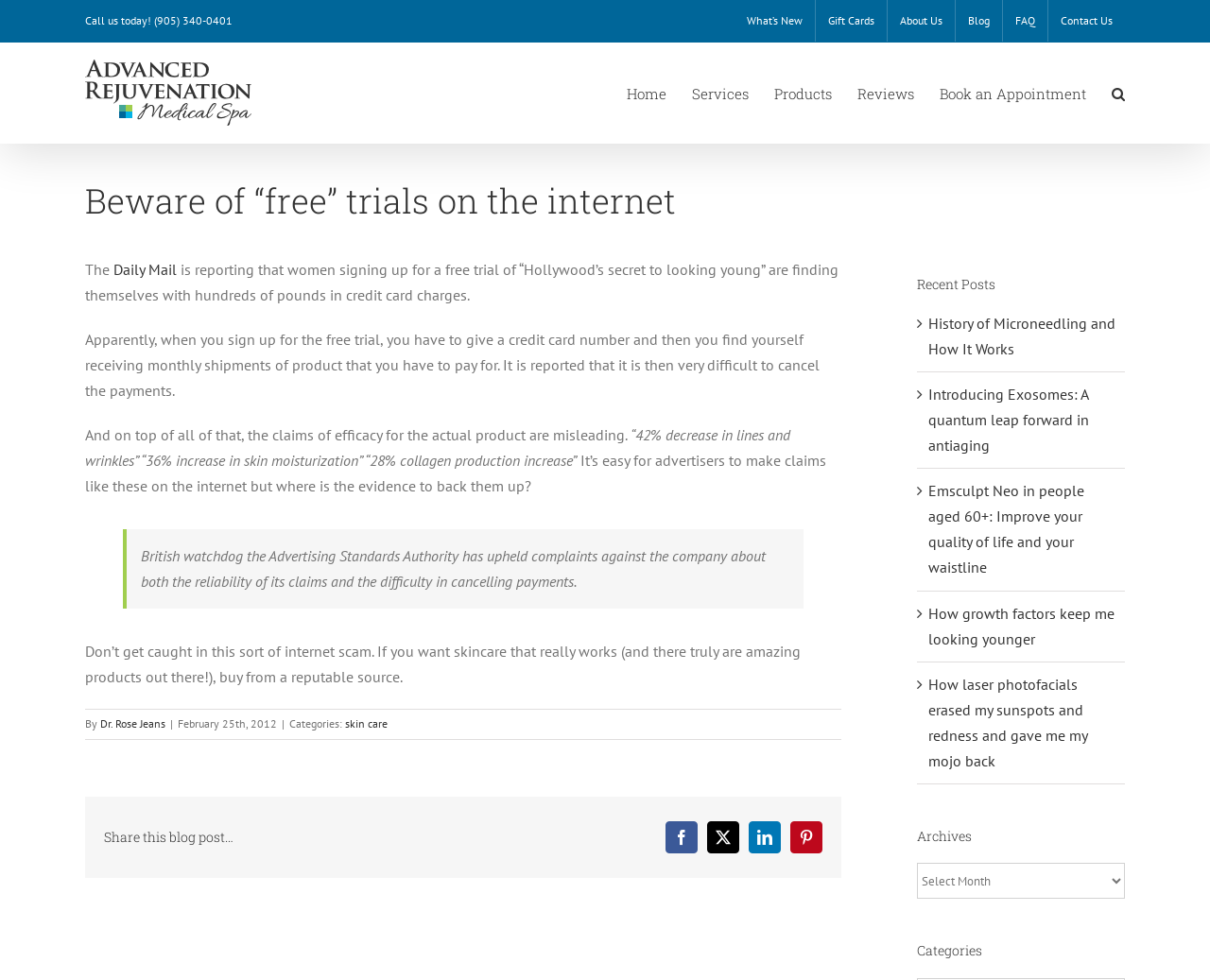Based on the provided description, "alt="Advanced Rejuvenation Medical Spa Logo"", find the bounding box of the corresponding UI element in the screenshot.

[0.07, 0.061, 0.208, 0.128]